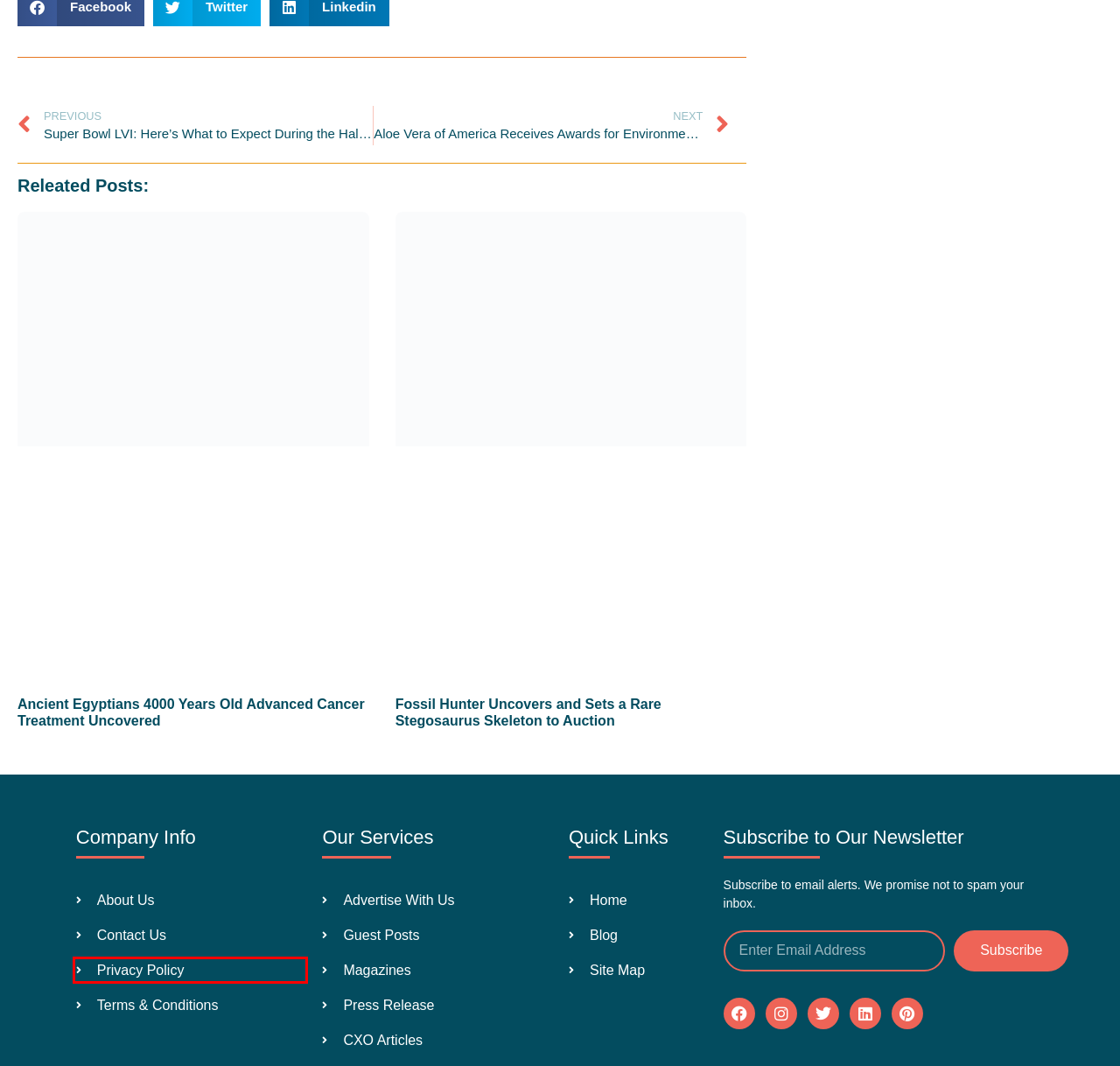Look at the screenshot of a webpage that includes a red bounding box around a UI element. Select the most appropriate webpage description that matches the page seen after clicking the highlighted element. Here are the candidates:
A. Super Bowl LVI: Here’s What to Expect on Your Screen
B. Fossil Hunter Uncovers and Sets a Rare Stegosaurus Skeleton to Auction - Fortunes Crown
C. Ancient Egyptians 4000 Years Old Advanced Cancer Treatment Uncovered - Fortunes Crown
D. Terms and Conditions - Fortunes Crown
E. CXO Articles Archives - Fortunes Crown
F. Privacy Policy - Fortunes Crown
G. Advertise With Us - Fortunes Crown
H. Aloe Vera of America Receives Awards for Environmental Health Efforts

F